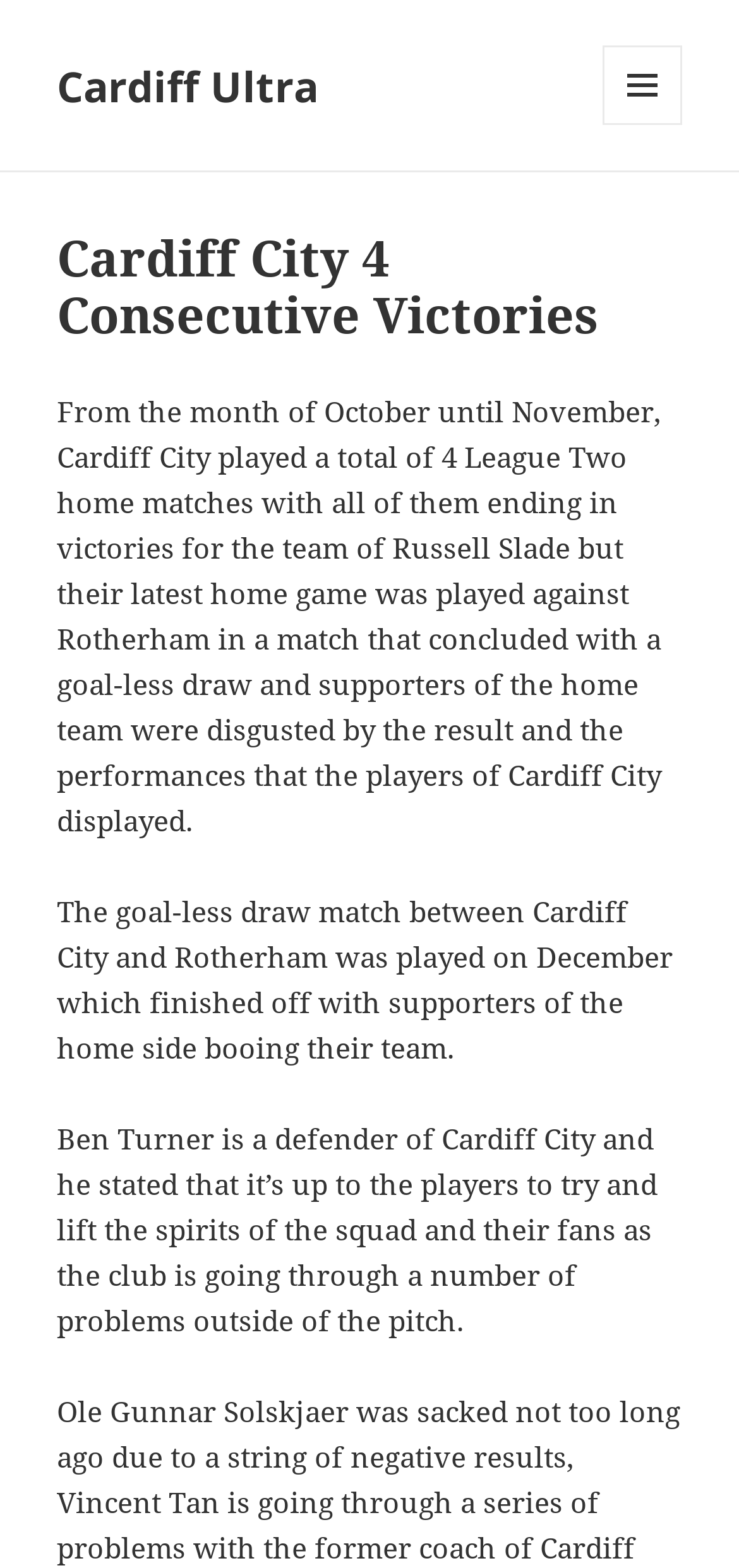Respond to the question below with a concise word or phrase:
Who is the team manager of Cardiff City mentioned in the article?

Russell Slade